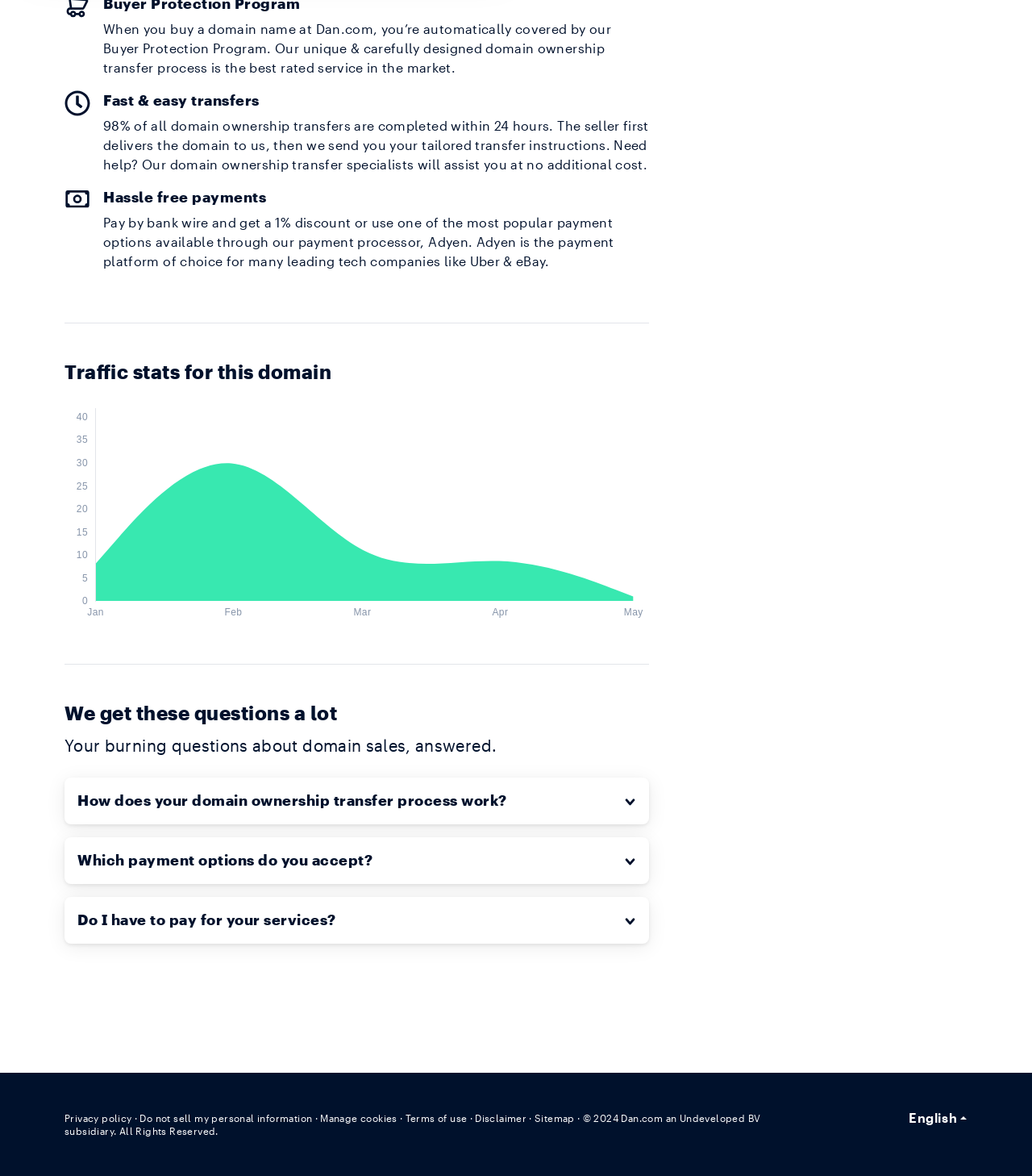What is the purpose of the Buyer Protection Program? Refer to the image and provide a one-word or short phrase answer.

Protects buyers